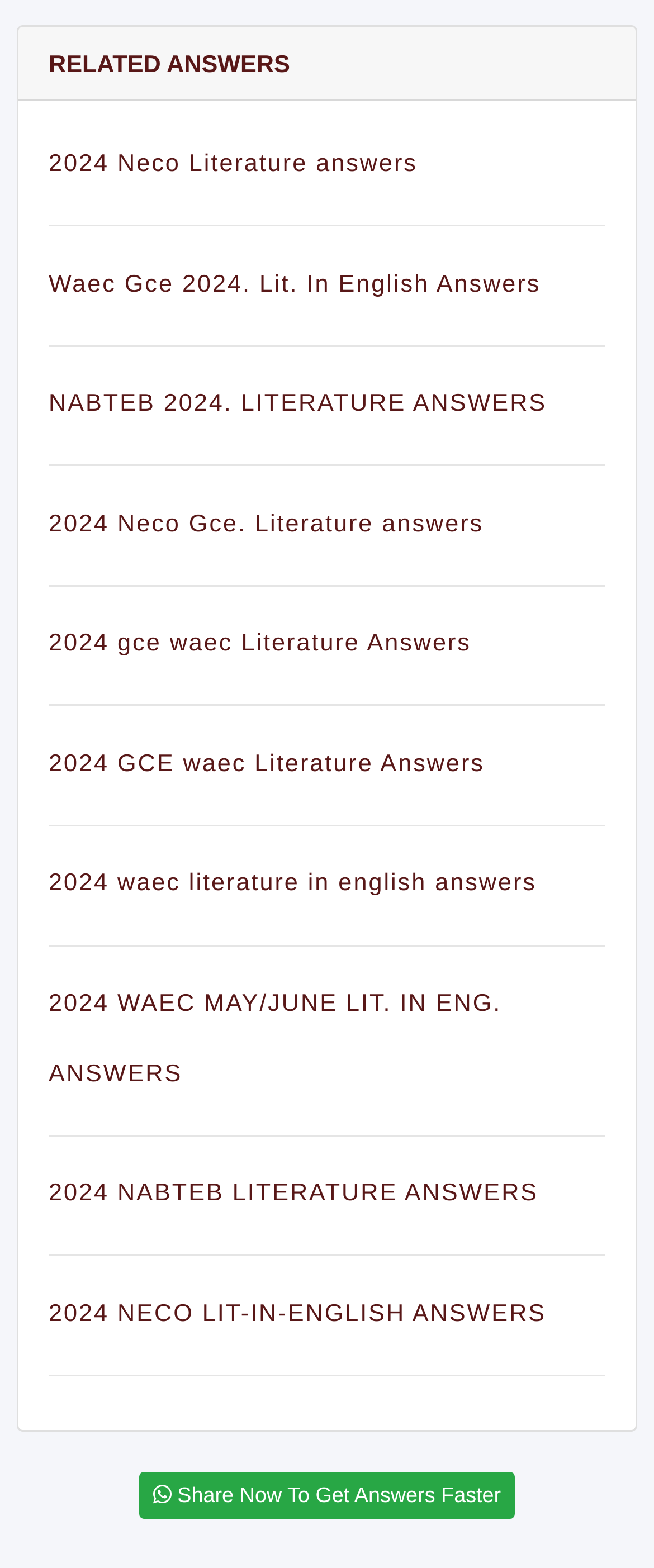Refer to the screenshot and give an in-depth answer to this question: How many links are available under RELATED ANSWERS?

I counted the number of links under the 'RELATED ANSWERS' tab, which includes links such as '2024 Neco Literature answers', 'Waec Gce 2024. Lit. In English Answers', and so on. There are 15 links in total.